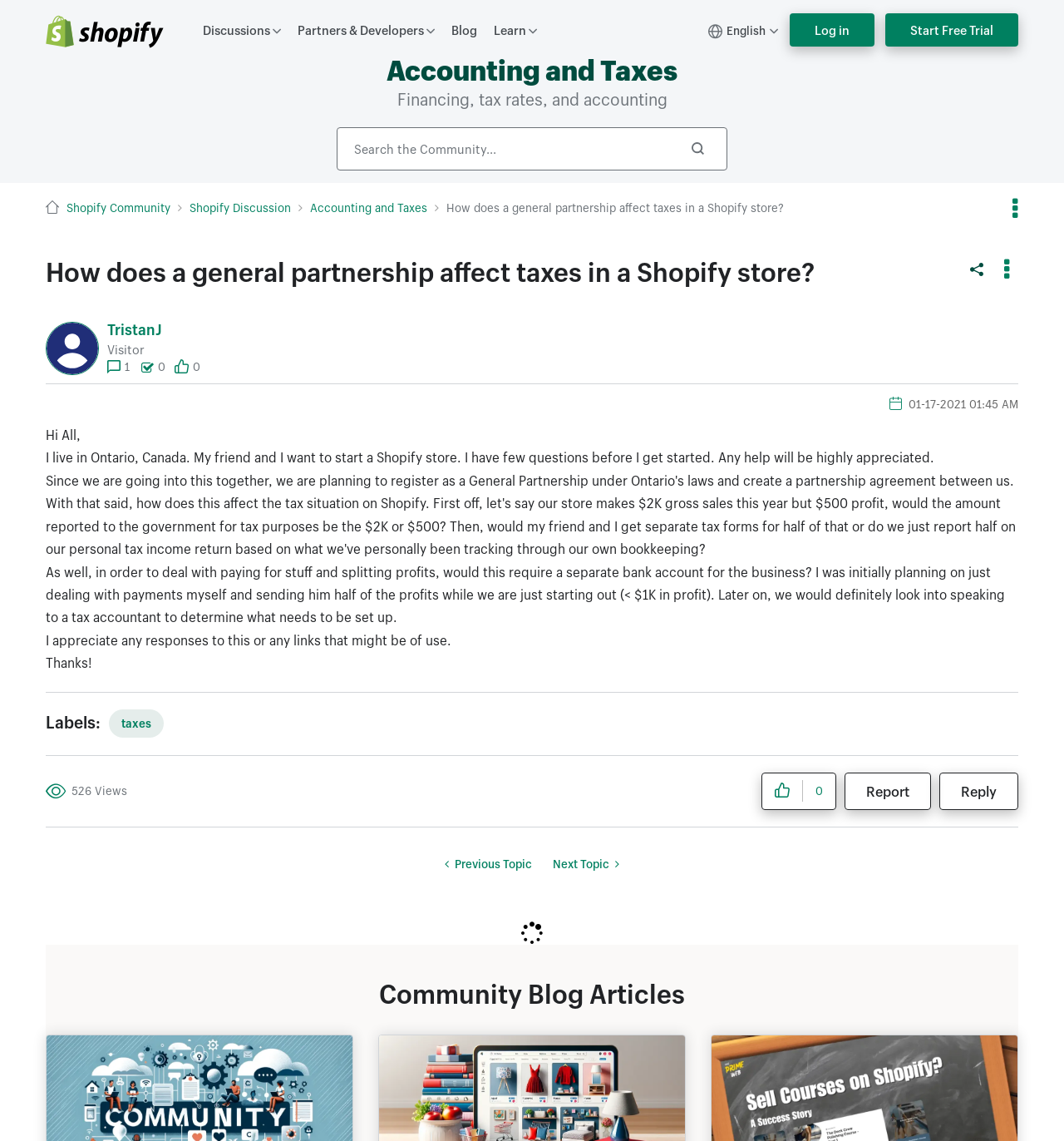Please give a succinct answer using a single word or phrase:
Who is the author of the post?

TristanJ